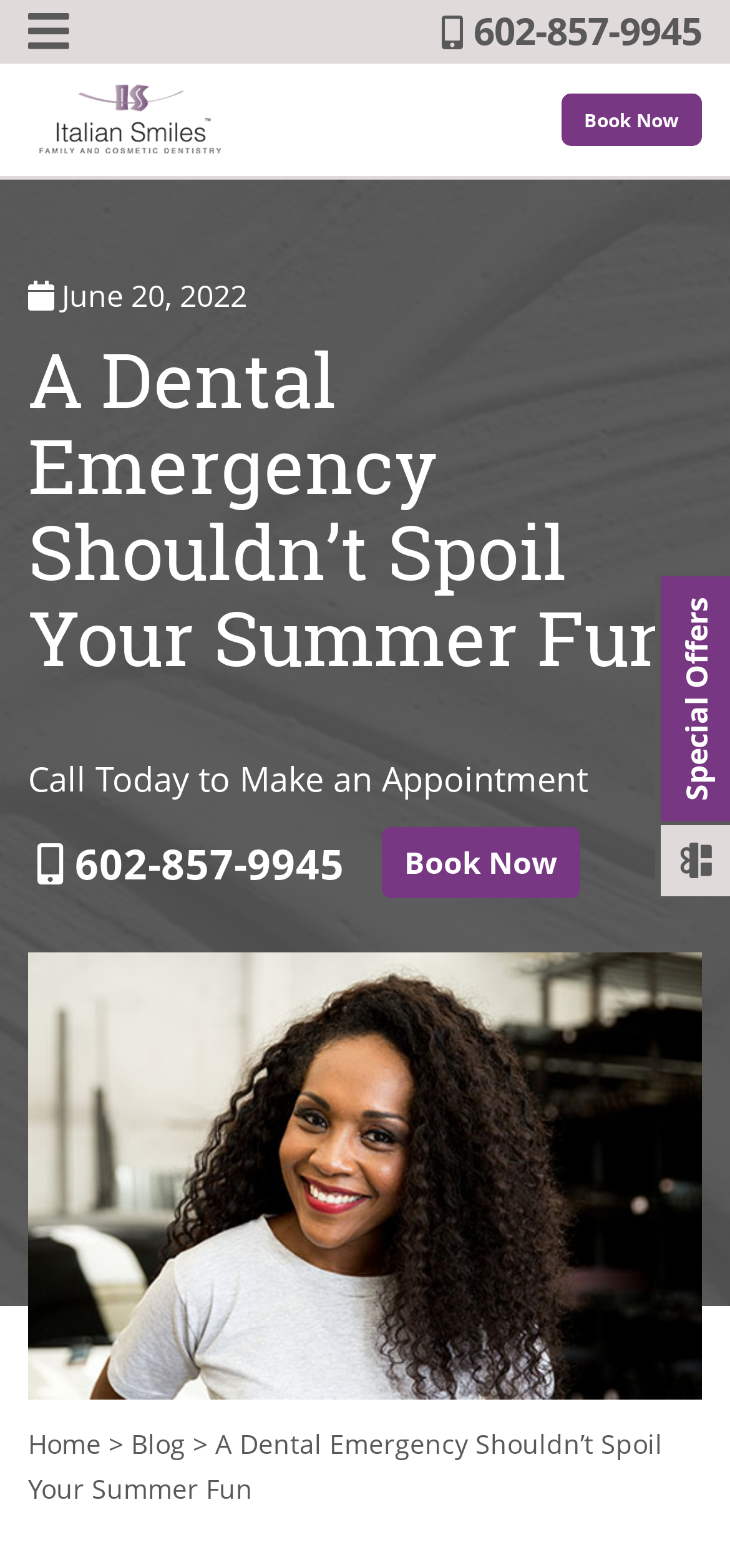What is the call to action to make an appointment?
Answer the question with just one word or phrase using the image.

Book Now